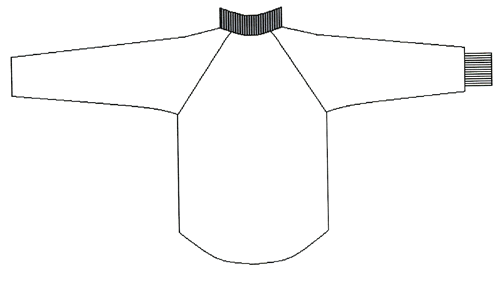What type of fabric is used for the mock neck?
Using the picture, provide a one-word or short phrase answer.

Rib knit fabric